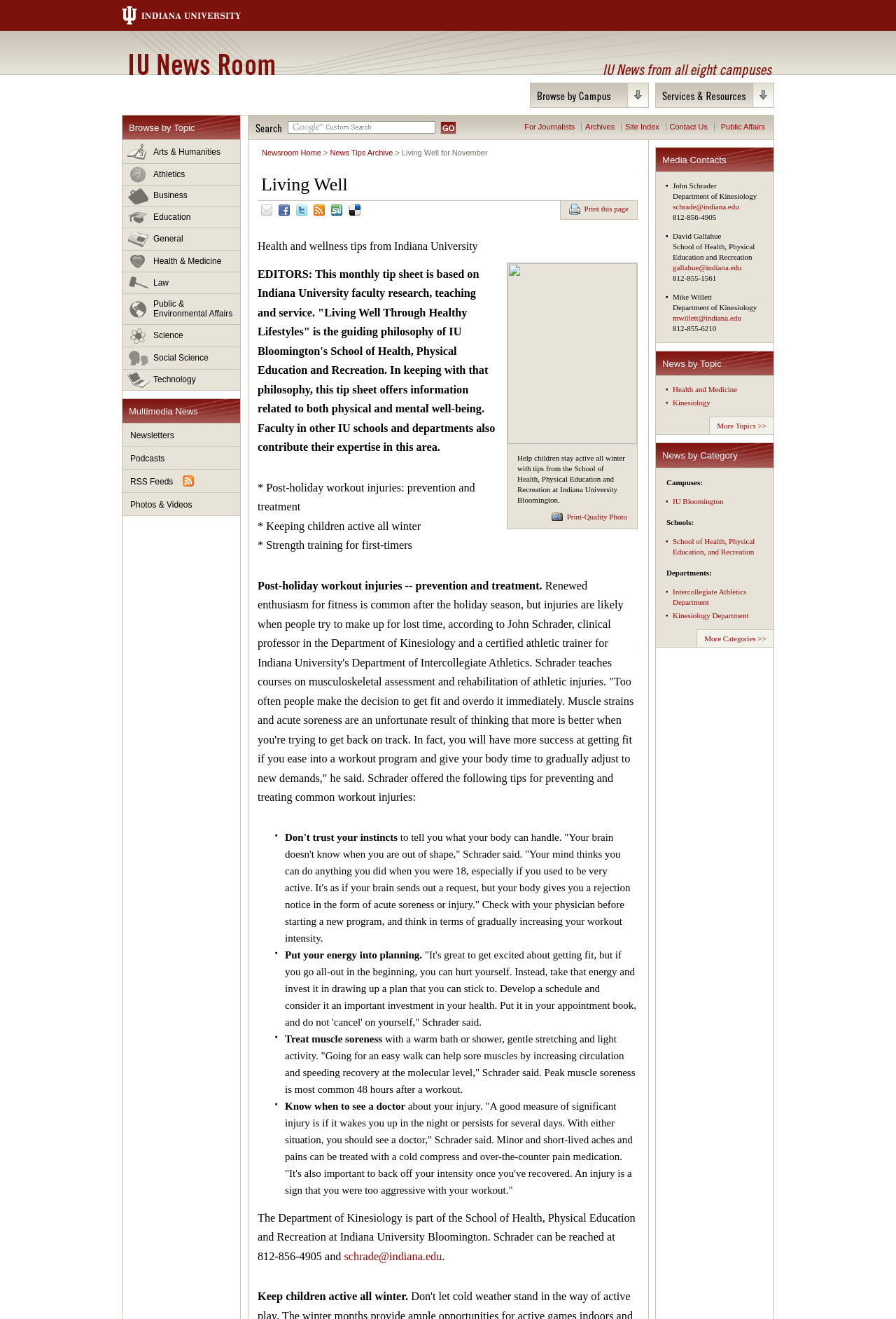Who is the clinical professor in the Department of Kinesiology?
Using the screenshot, give a one-word or short phrase answer.

John Schrader